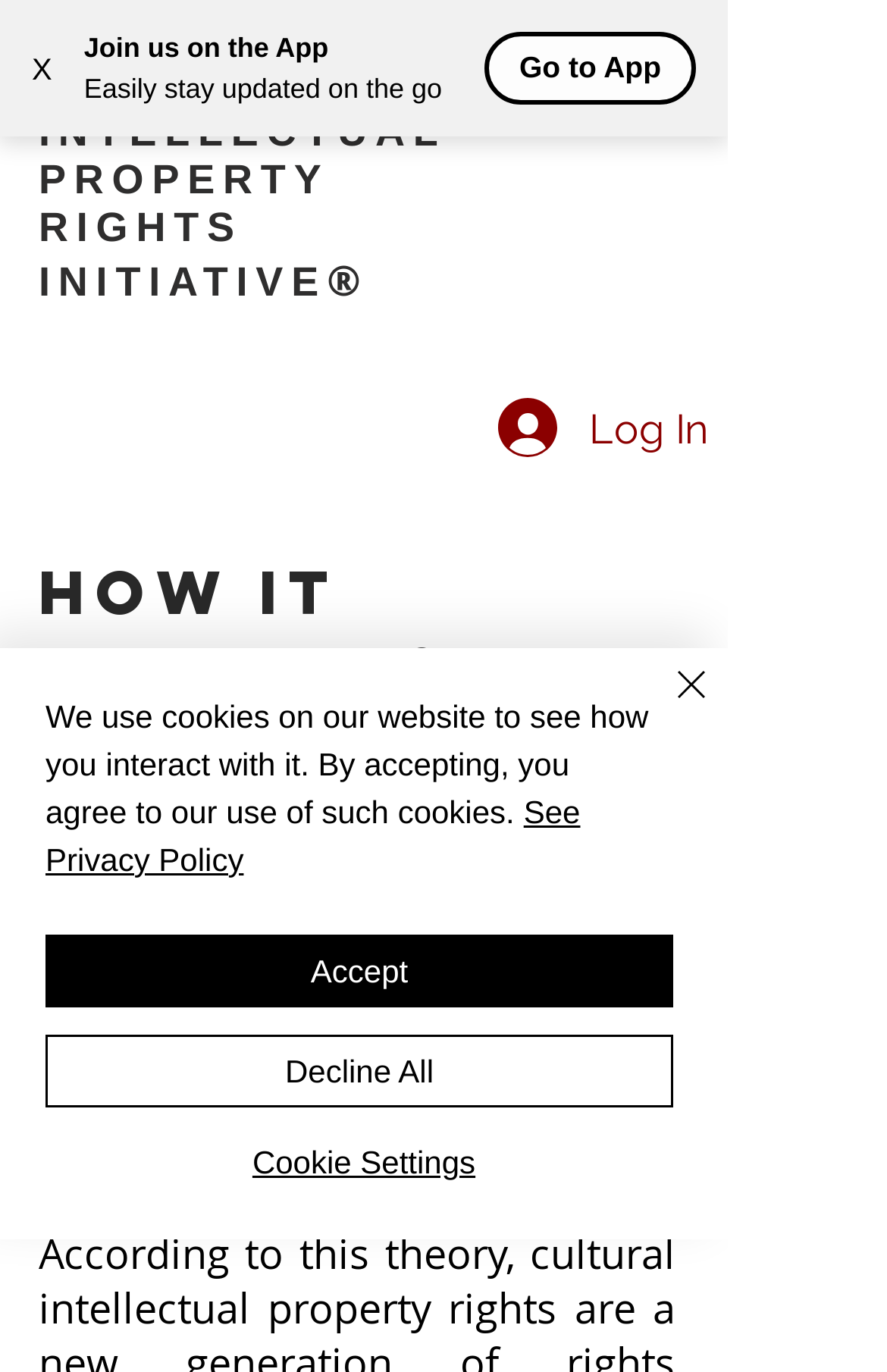Provide your answer to the question using just one word or phrase: What is the name of the initiative?

Cultural Intellectual Property Rights Initiative